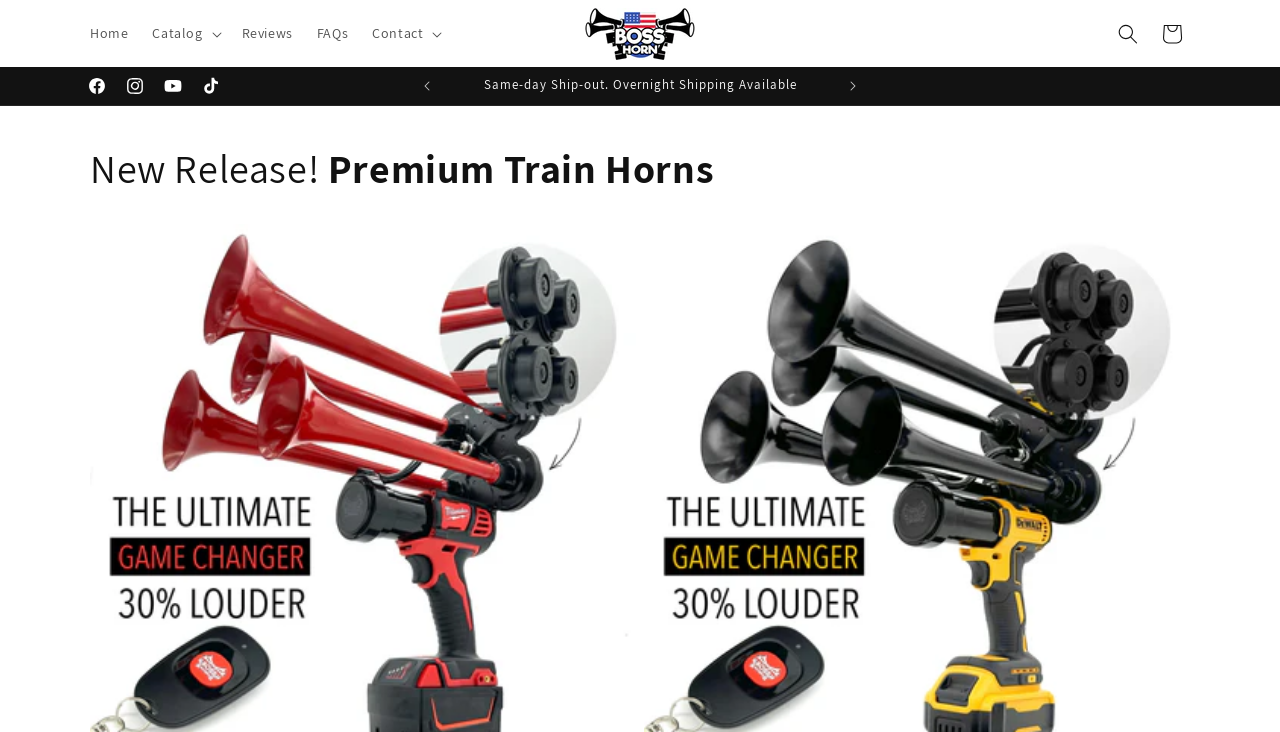Kindly determine the bounding box coordinates for the clickable area to achieve the given instruction: "Search for something".

[0.864, 0.016, 0.898, 0.076]